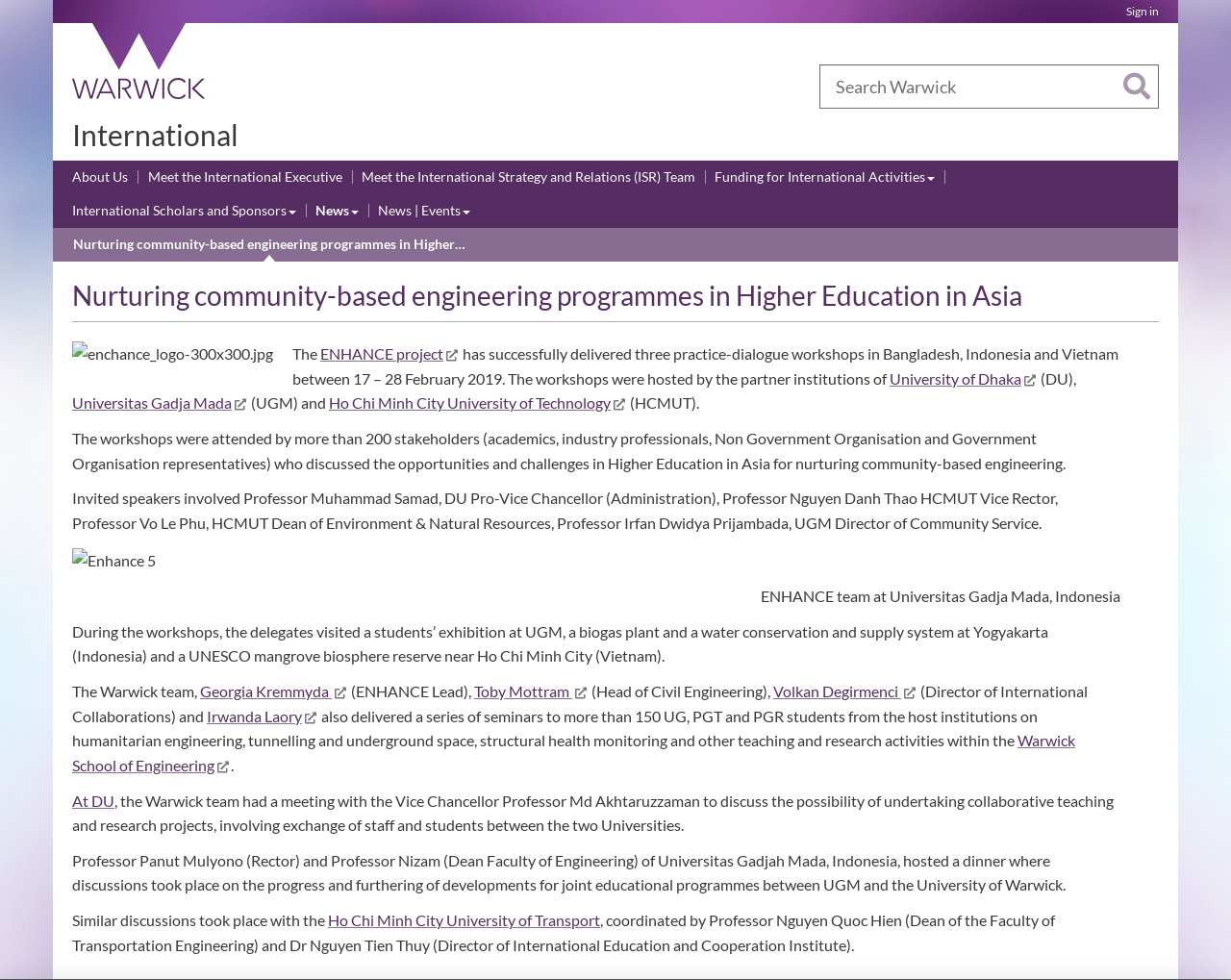How many stakeholders attended the workshops?
Answer the question with as much detail as you can, using the image as a reference.

I found the answer by reading the text on the webpage, which states that the workshops were attended by more than 200 stakeholders, including academics, industry professionals, Non Government Organisation and Government Organisation representatives.